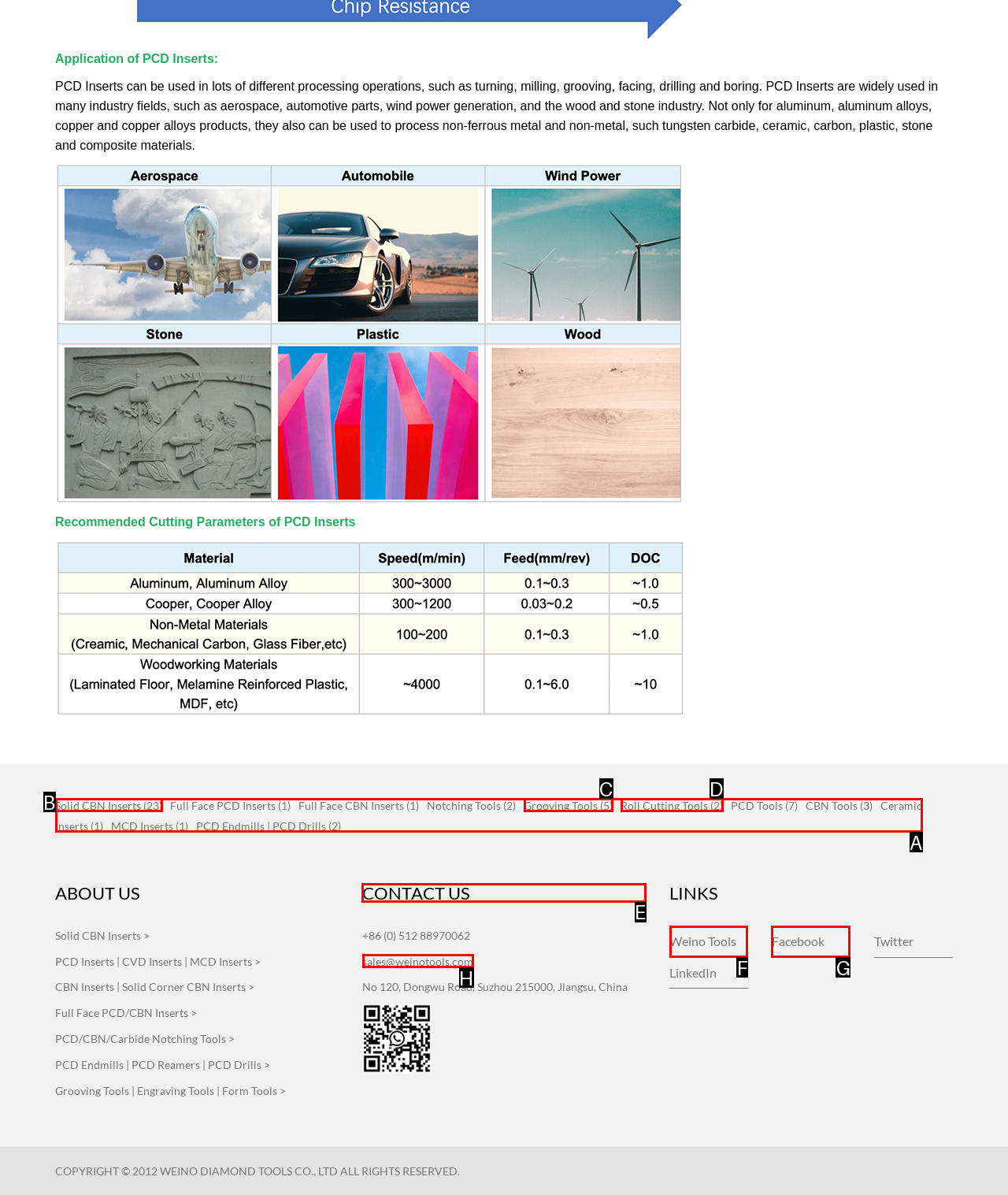Choose the letter that corresponds to the correct button to accomplish the task: Click on CONTACT US
Reply with the letter of the correct selection only.

E